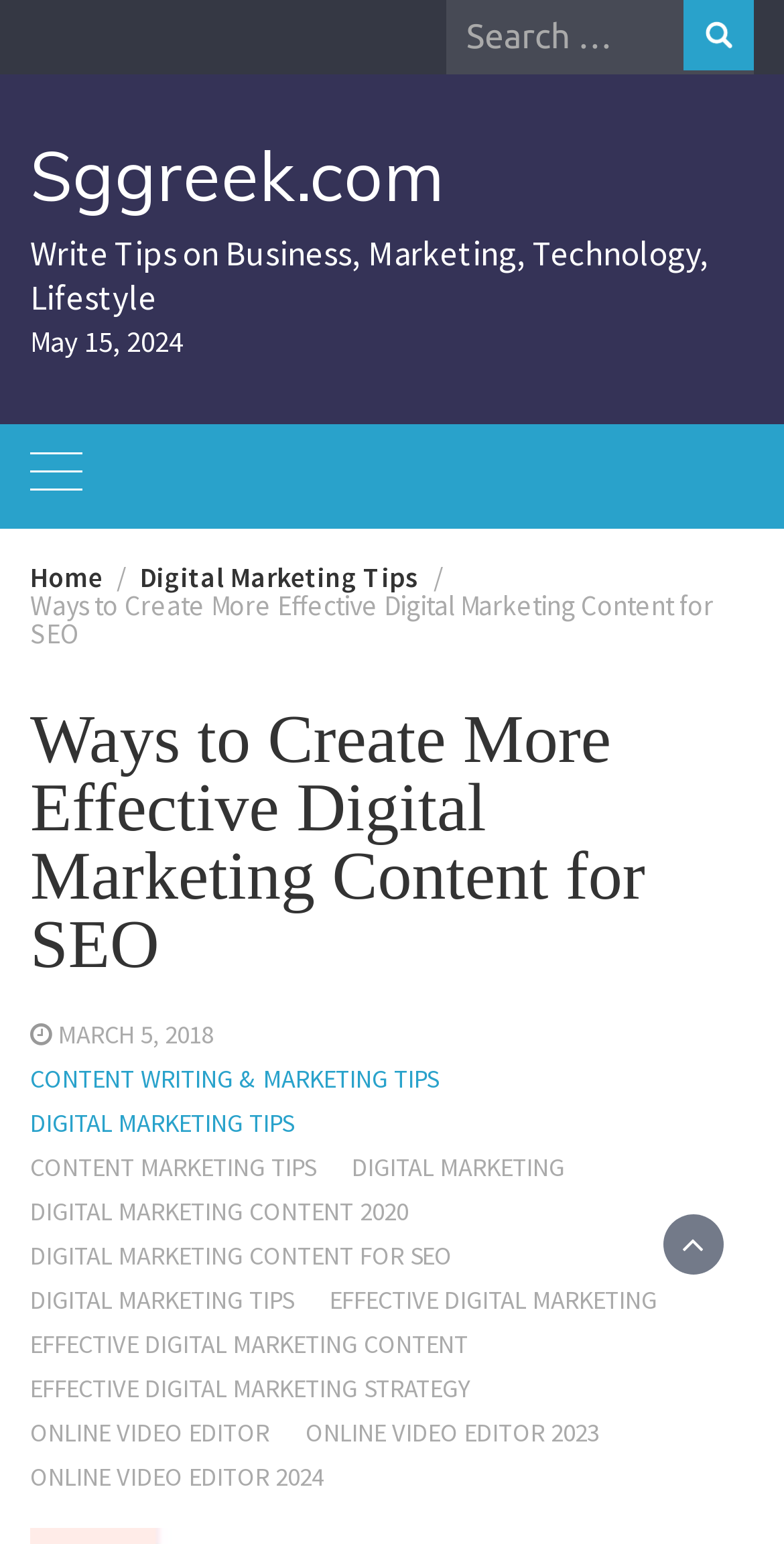Determine the bounding box coordinates of the element that should be clicked to execute the following command: "Click on Digital Marketing Tips".

[0.179, 0.362, 0.535, 0.385]